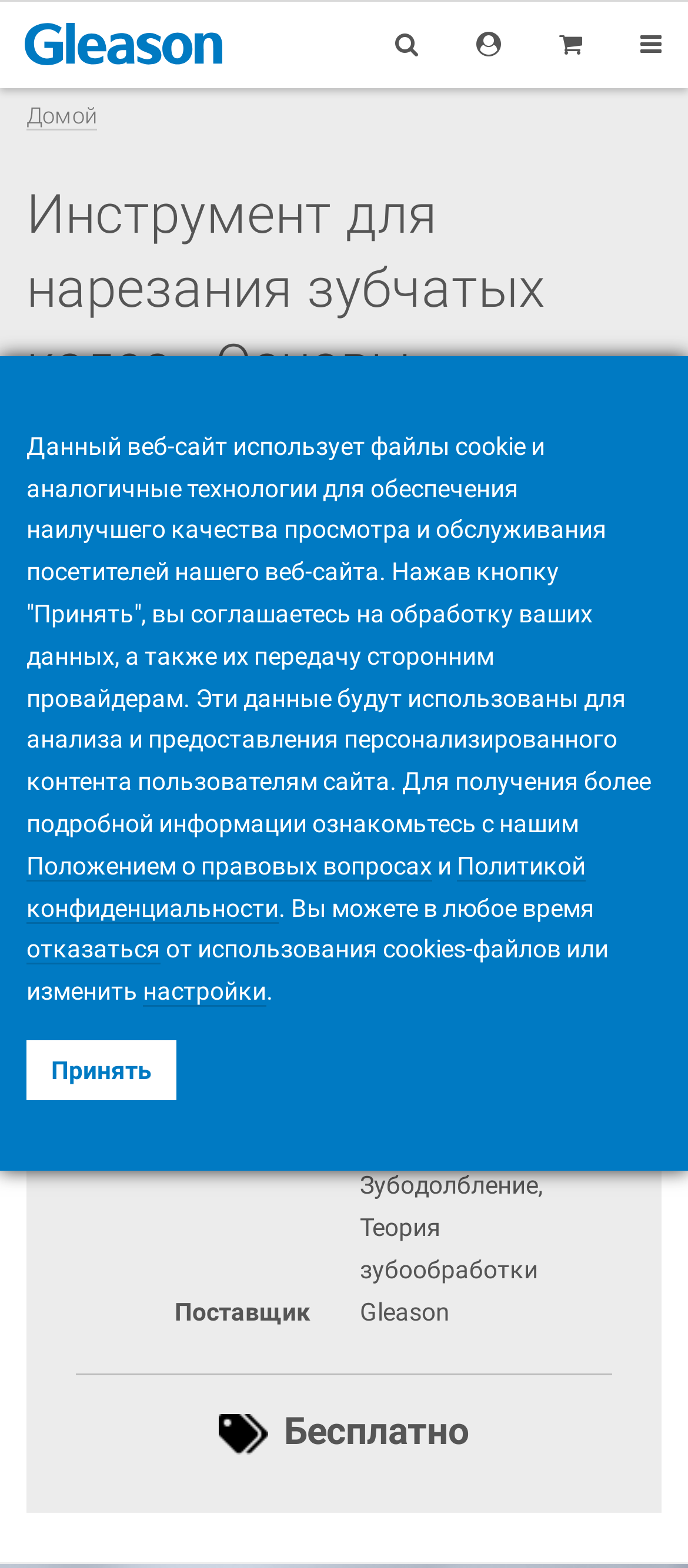What is the name of the corporation?
Please elaborate on the answer to the question with detailed information.

The name of the corporation can be found in the top-left corner of the webpage, where there is a link with an image of the corporation's logo. The text of the link is 'Gleason Corporation'.